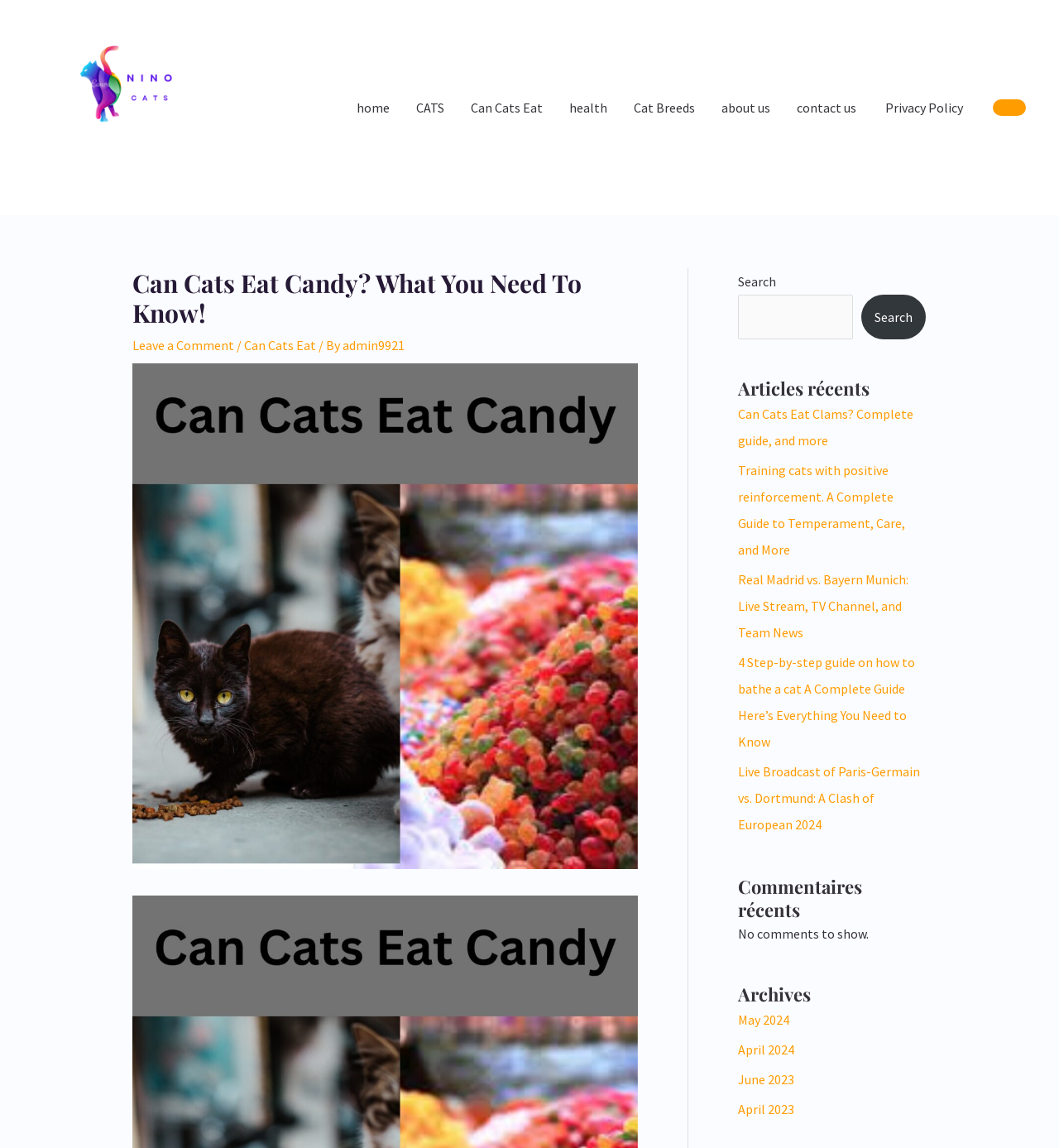Please give the bounding box coordinates of the area that should be clicked to fulfill the following instruction: "Search for something". The coordinates should be in the format of four float numbers from 0 to 1, i.e., [left, top, right, bottom].

[0.697, 0.257, 0.805, 0.296]